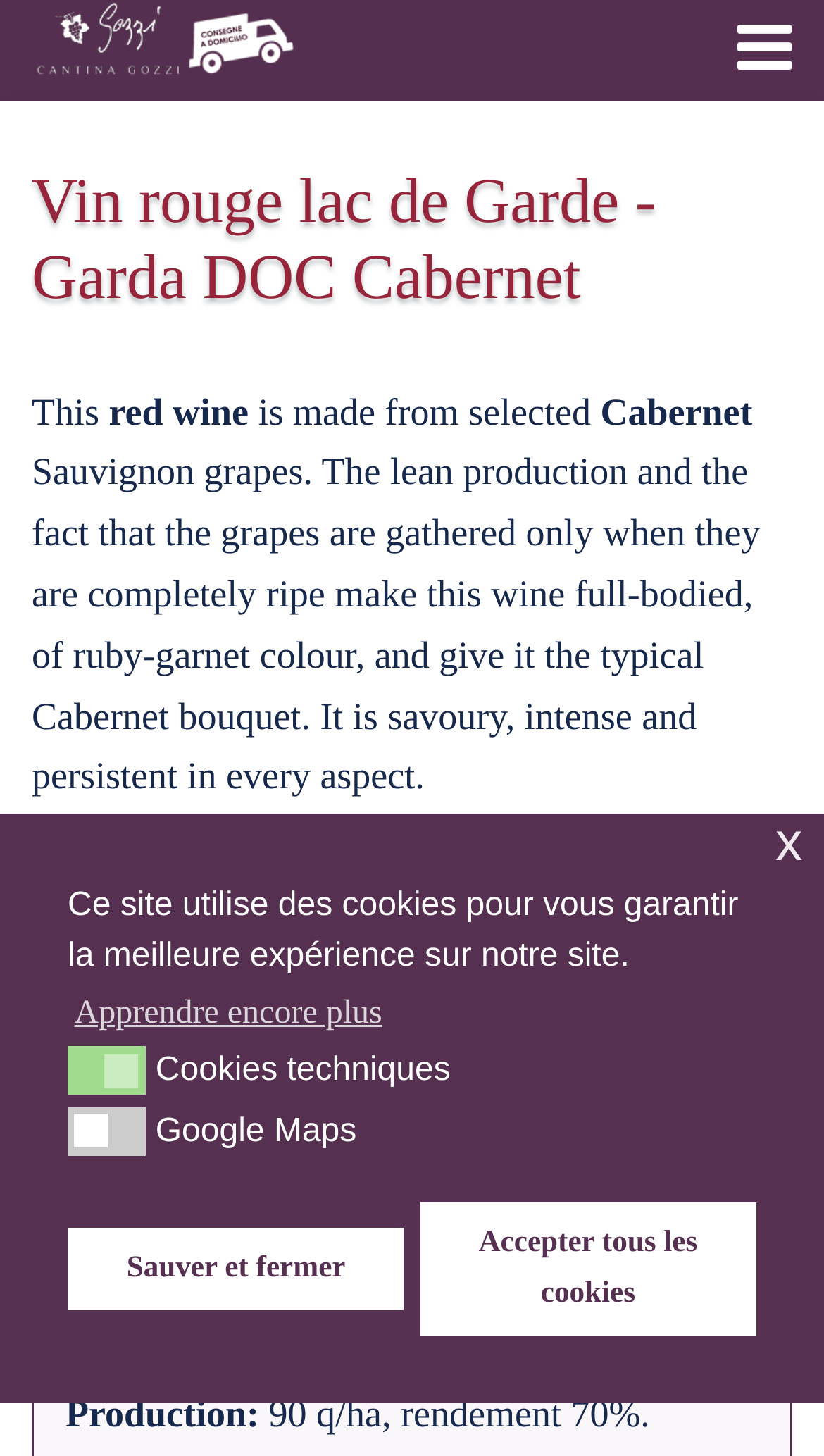What is the grape variety used?
Look at the screenshot and give a one-word or phrase answer.

Cabernet Sauvignon